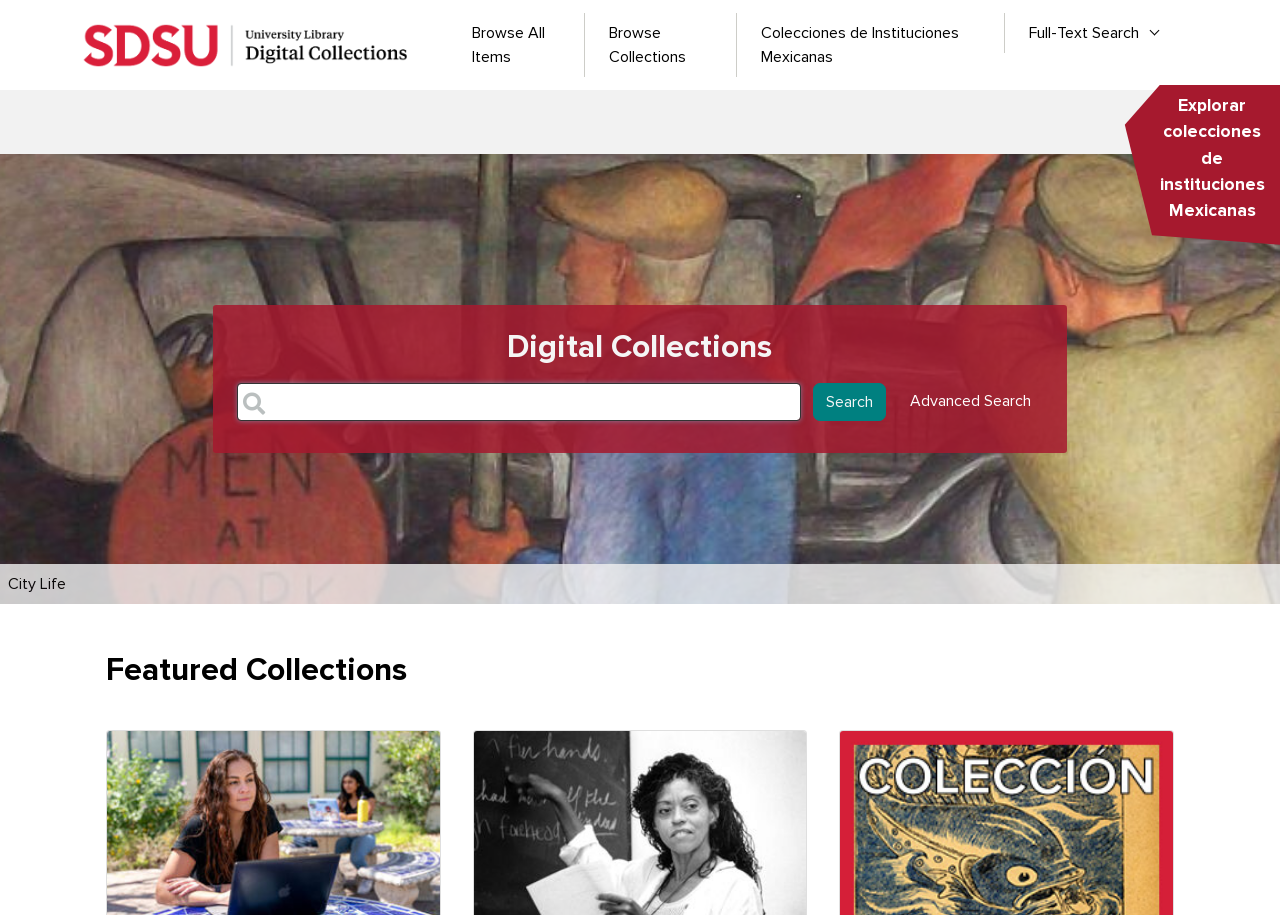Locate the bounding box coordinates of the clickable region to complete the following instruction: "Search for collections."

[0.635, 0.419, 0.692, 0.46]